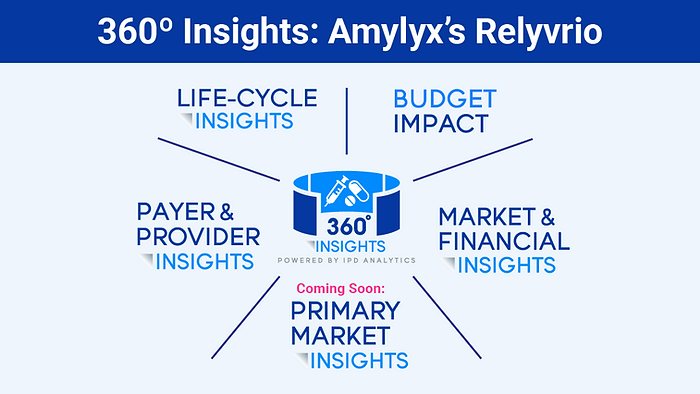Offer a detailed narrative of the image.

The image titled "360° Insights: Amylyx’s Relyvrio" presents a visually engaging overview of the insights offered by IPD Analytics regarding the drug Relyvrio. At the center of the image is a stylized depiction of a pill bottle labeled "360° INSIGHTS," surrounded by six key areas of focus, each highlighting integral aspects of market analysis. These areas include "Life-Cycle Insights," "Budget Impact," "Payer & Provider Insights," "Market & Financial Insights," and the upcoming "Primary Market Insights." The blue and white color scheme emphasizes clarity and professionalism, making the insights easily digestible for stakeholders and decision-makers interested in understanding the impact of Relyvrio within the healthcare landscape.